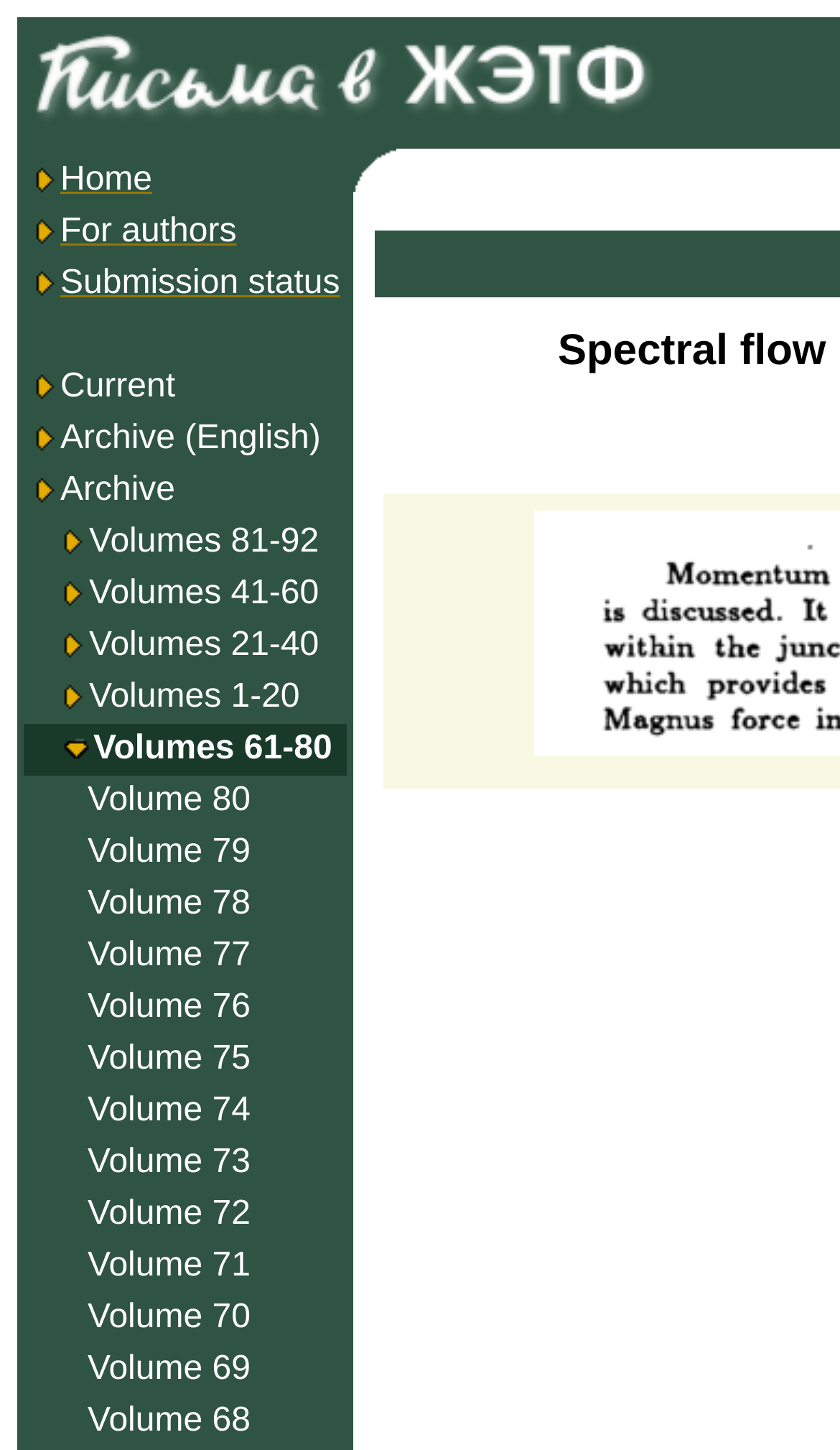What is the name of the journal?
Please provide a comprehensive and detailed answer to the question.

The name of the journal can be found at the top of the webpage, which is 'JETP Letters: issues online'.